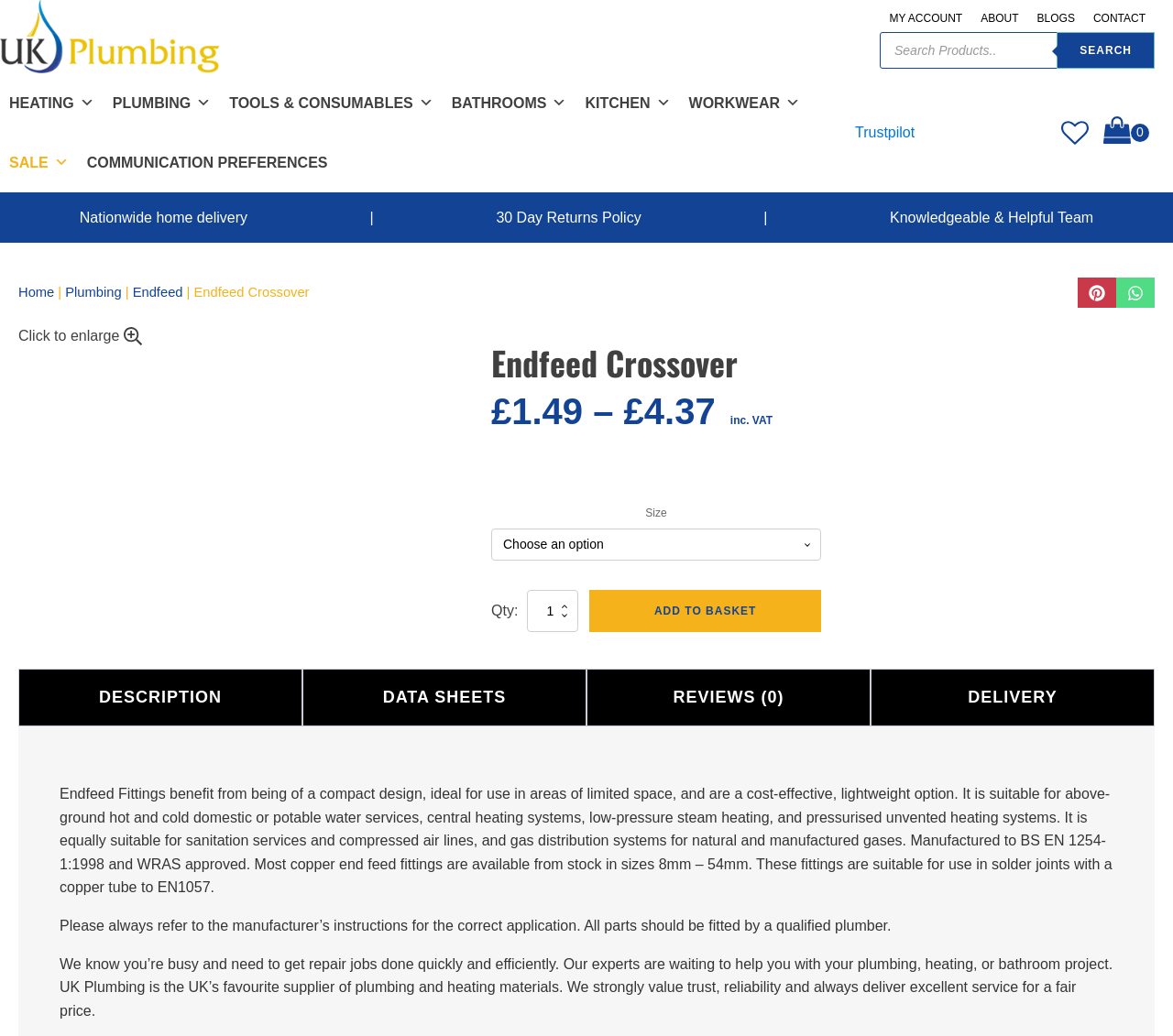Can you specify the bounding box coordinates of the area that needs to be clicked to fulfill the following instruction: "Add to basket"?

[0.503, 0.569, 0.7, 0.61]